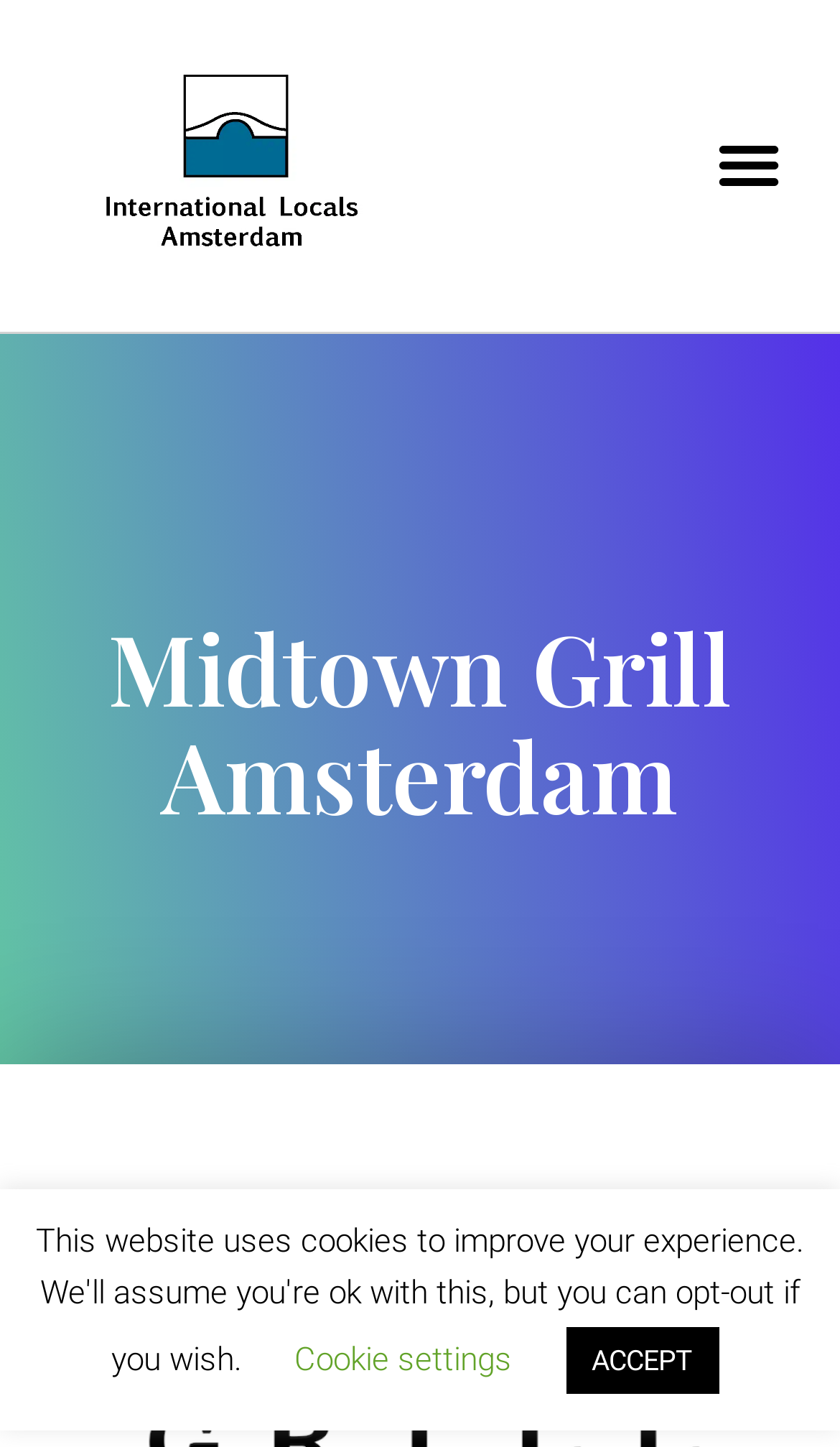Locate the UI element that matches the description ACCEPT in the webpage screenshot. Return the bounding box coordinates in the format (top-left x, top-left y, bottom-right x, bottom-right y), with values ranging from 0 to 1.

[0.673, 0.917, 0.855, 0.963]